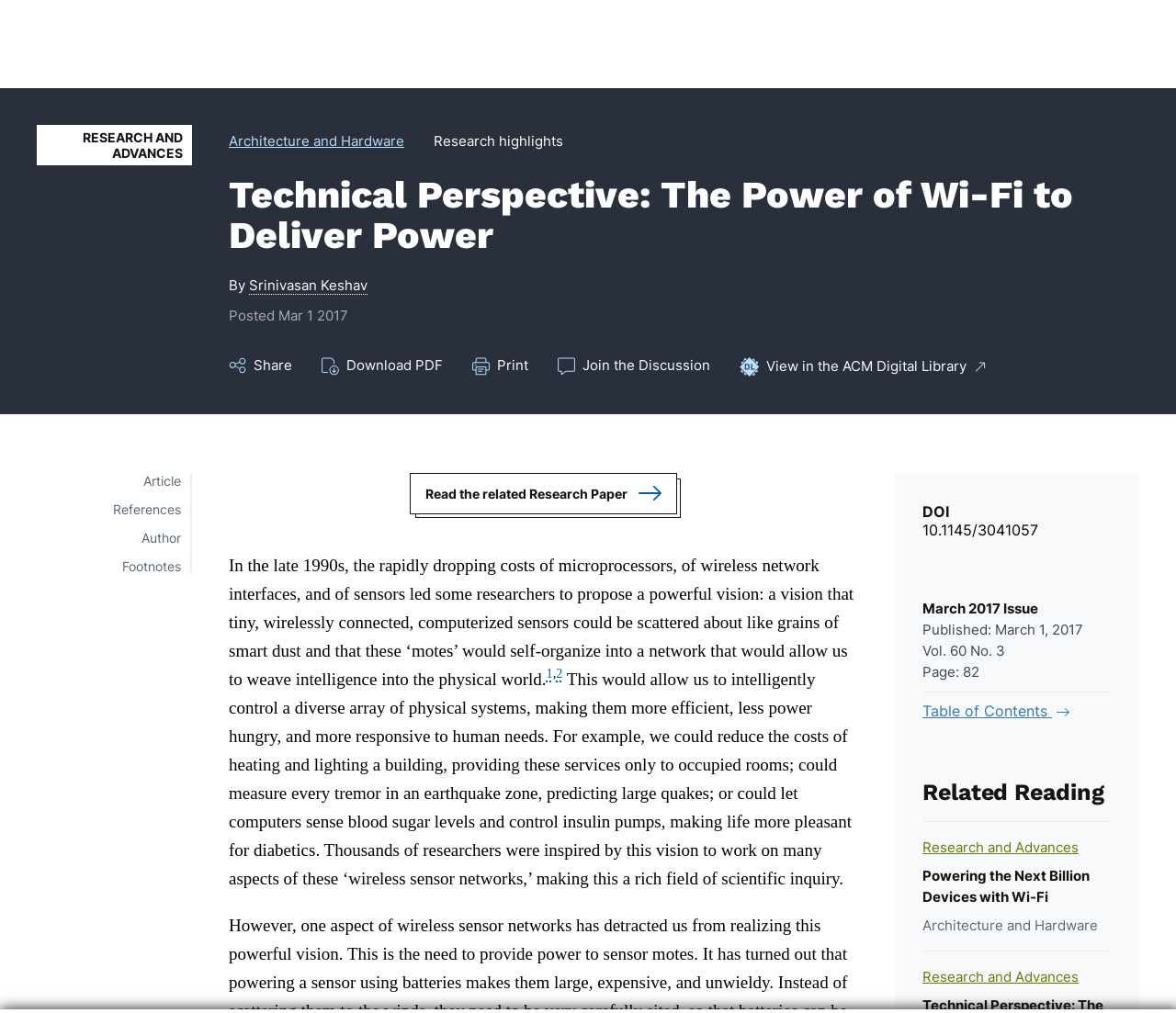Who is the author of the article?
Please elaborate on the answer to the question with detailed information.

I found the author's name by looking at the link element with the text 'Srinivasan Keshav' which is a sub-element of the 'HeaderAsNonLandmark' element and is preceded by the text 'By'.